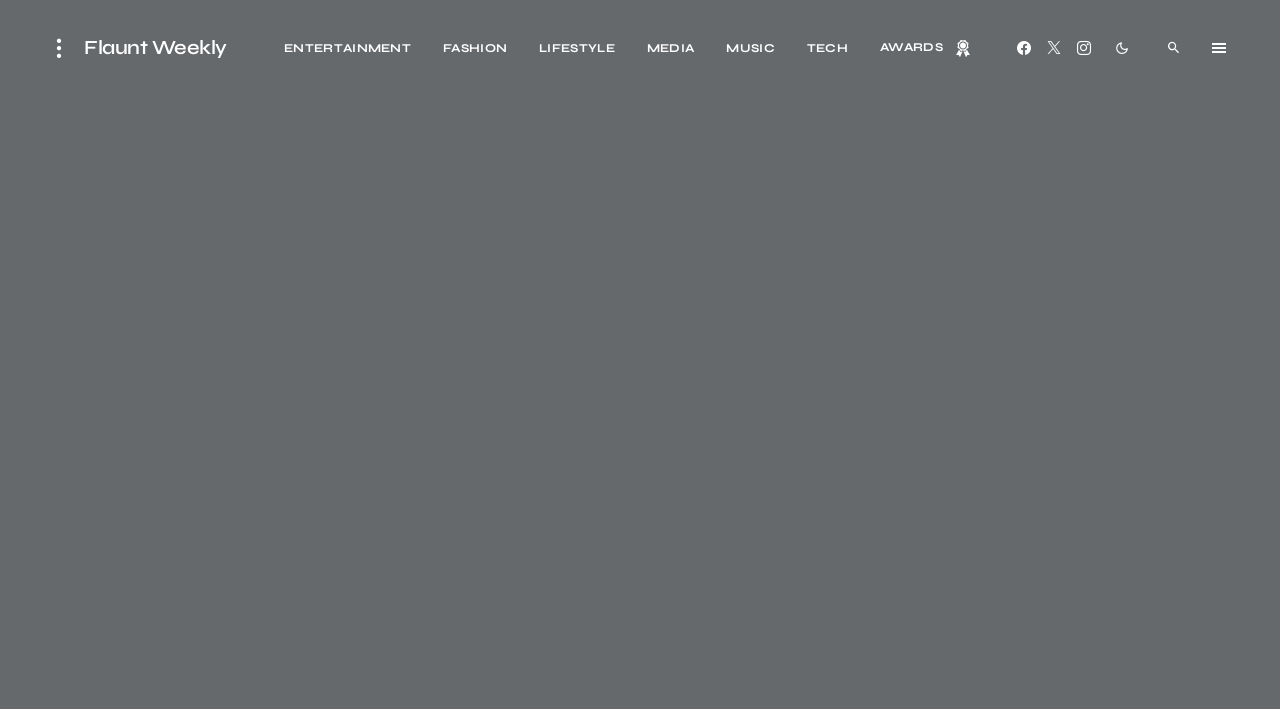What is the position of the 'LIFESTYLE' link?
Using the visual information from the image, give a one-word or short-phrase answer.

third